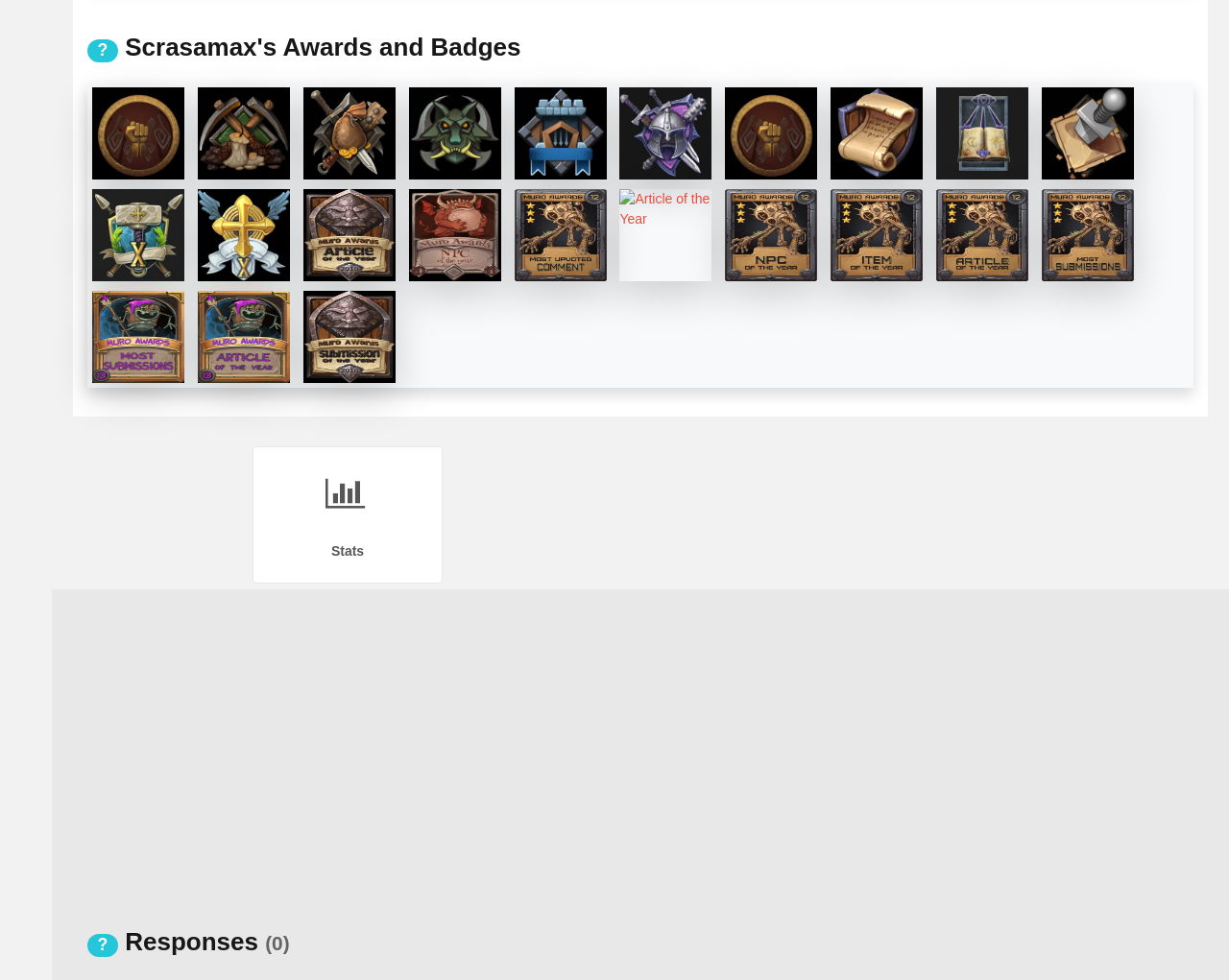Answer the question with a brief word or phrase:
What is the last guild listed?

Plot Guild Journeyman